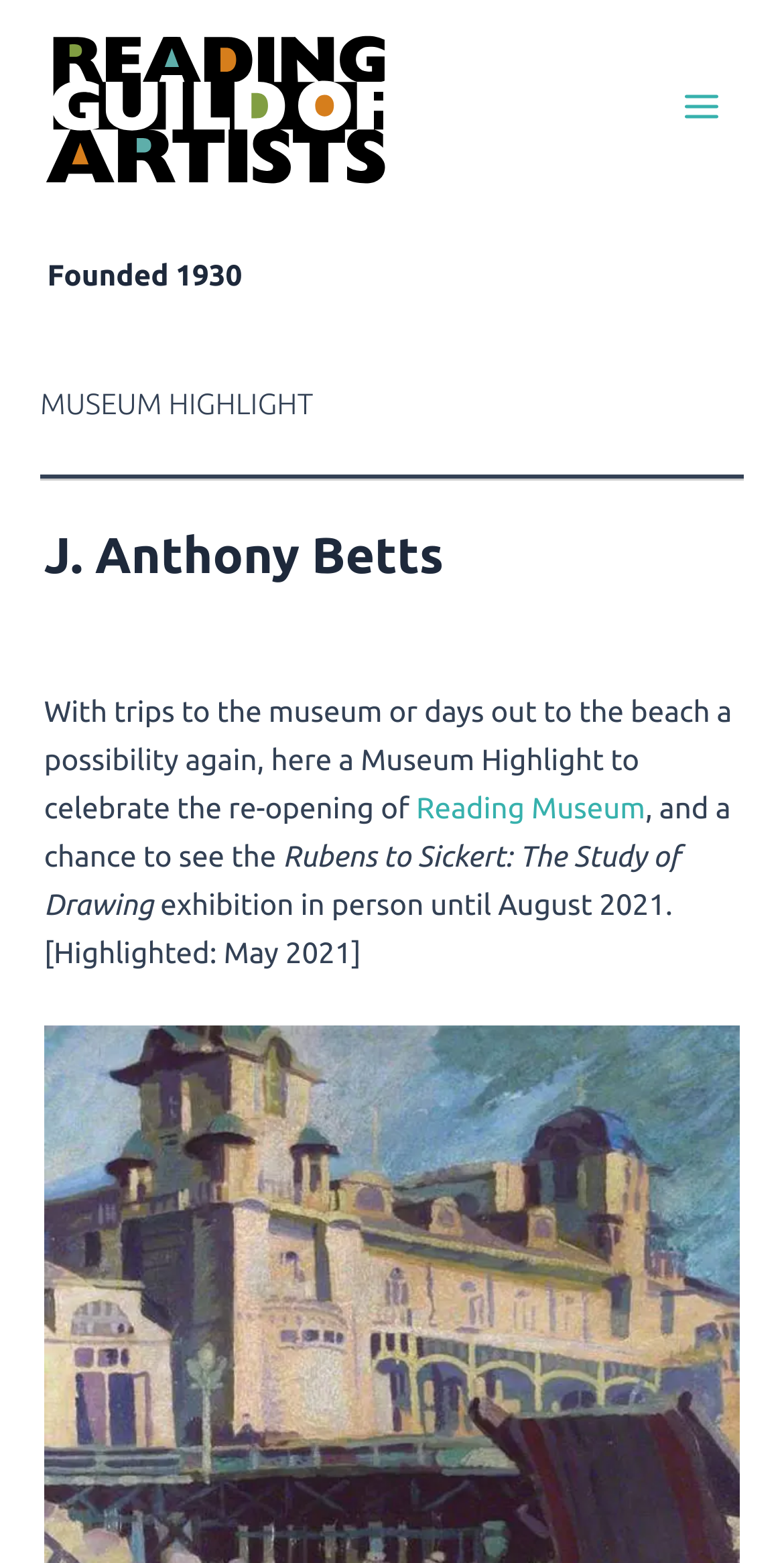Give a comprehensive overview of the webpage, including key elements.

The webpage is about J. Anthony Betts and the Reading Guild of Artists. At the top left, there is a link to the Reading Guild of Artists, accompanied by an image with the same name. Below this, there is a heading that reads "Founded 1930". 

To the right of the "Founded 1930" heading, there is a main menu button. On the top right, there is an image associated with the main menu button. 

Below the "Founded 1930" heading, there is a subheading "MUSEUM HIGHLIGHT". A horizontal separator line follows this subheading. 

Under the separator line, there is a heading that reads "J. Anthony Betts". Below this, there is a paragraph of text that discusses the re-opening of the Reading Museum and an exhibition titled "Rubens to Sickert: The Study of Drawing" that can be seen until August 2021. The text also includes a link to the Reading Museum.